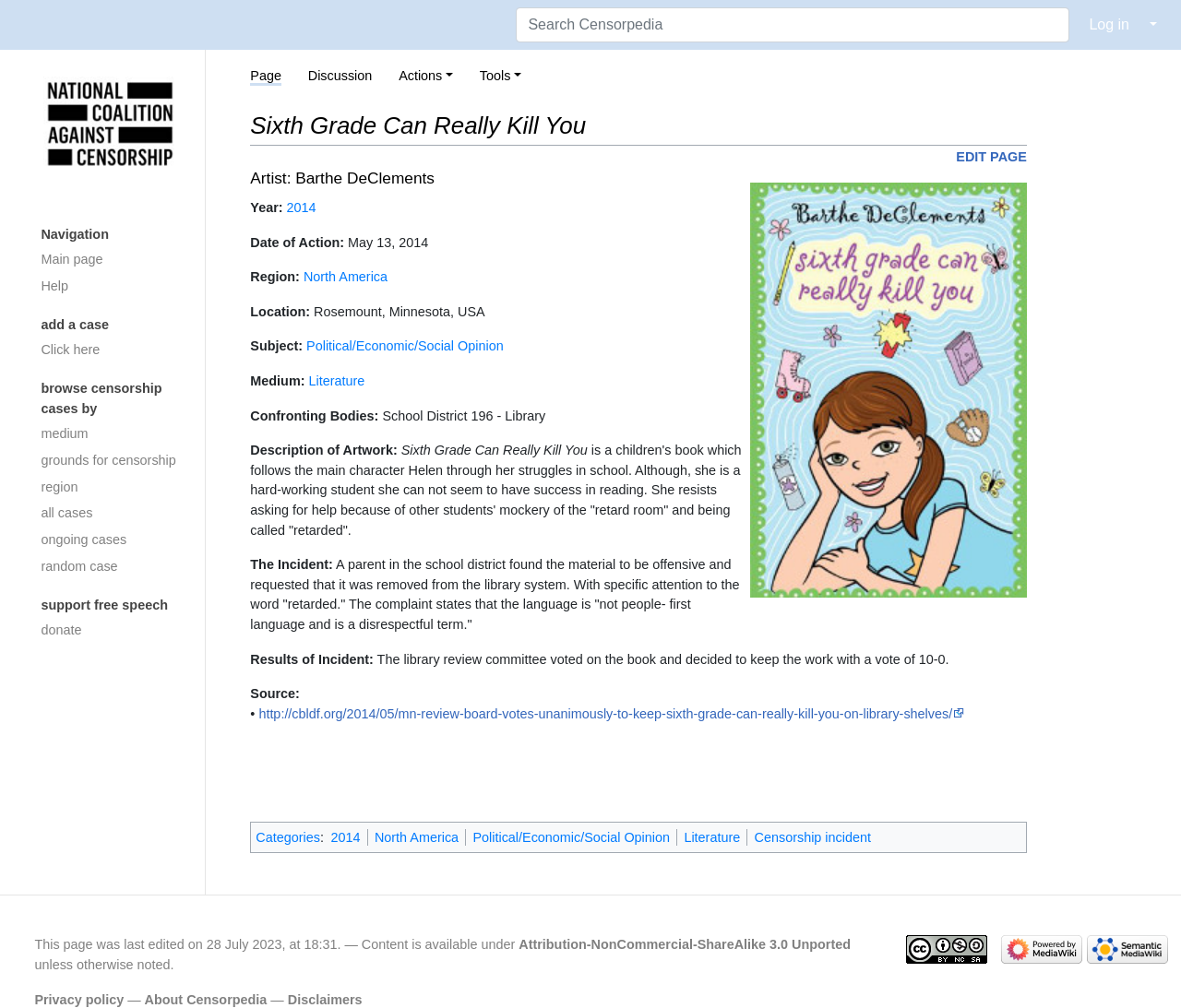Identify the bounding box coordinates for the UI element described as follows: alt="Sixth grade cover.jpg". Use the format (top-left x, top-left y, bottom-right x, bottom-right y) and ensure all values are floating point numbers between 0 and 1.

[0.635, 0.379, 0.869, 0.393]